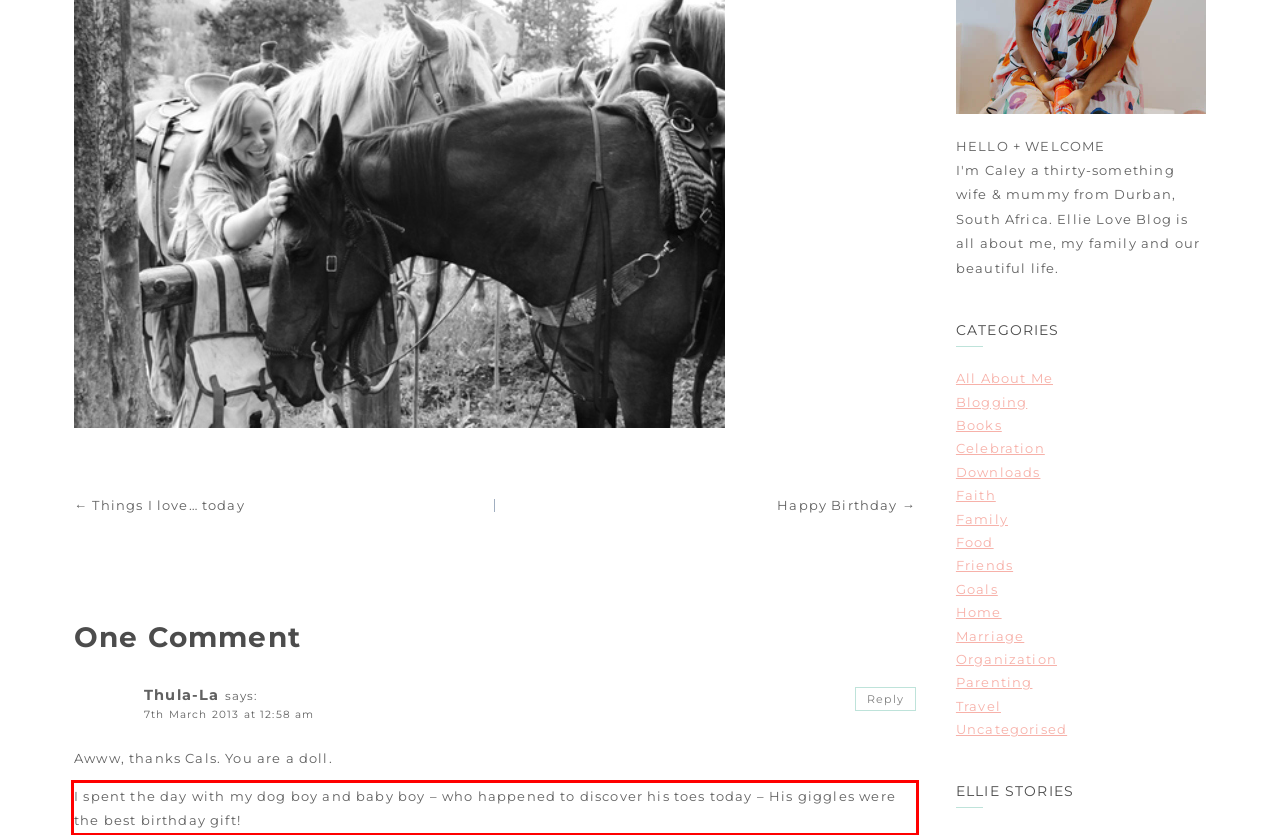Please recognize and transcribe the text located inside the red bounding box in the webpage image.

I spent the day with my dog boy and baby boy – who happened to discover his toes today – His giggles were the best birthday gift!